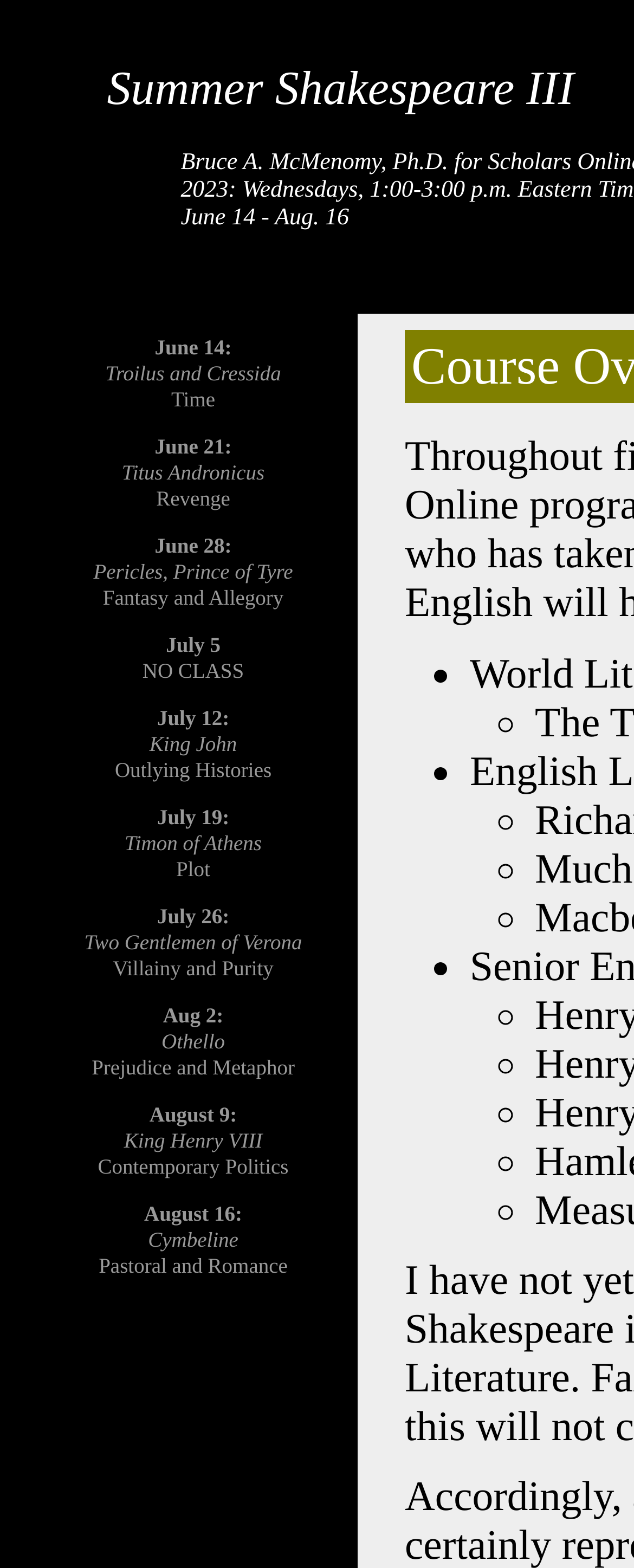Please reply to the following question using a single word or phrase: 
How many links are there on the webpage?

9